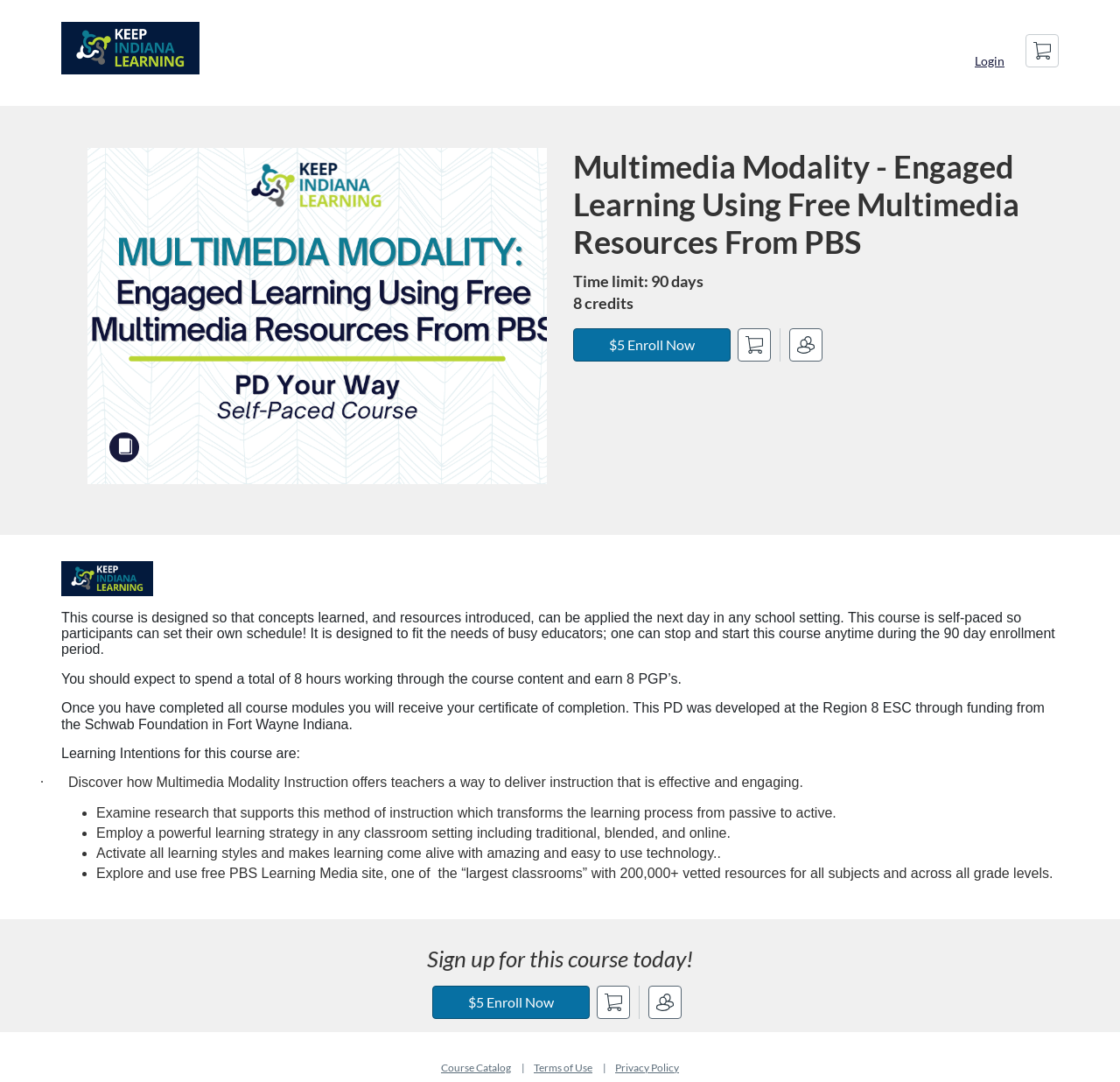What is the purpose of this course?
Refer to the screenshot and answer in one word or phrase.

To deliver instruction effectively and engagingly